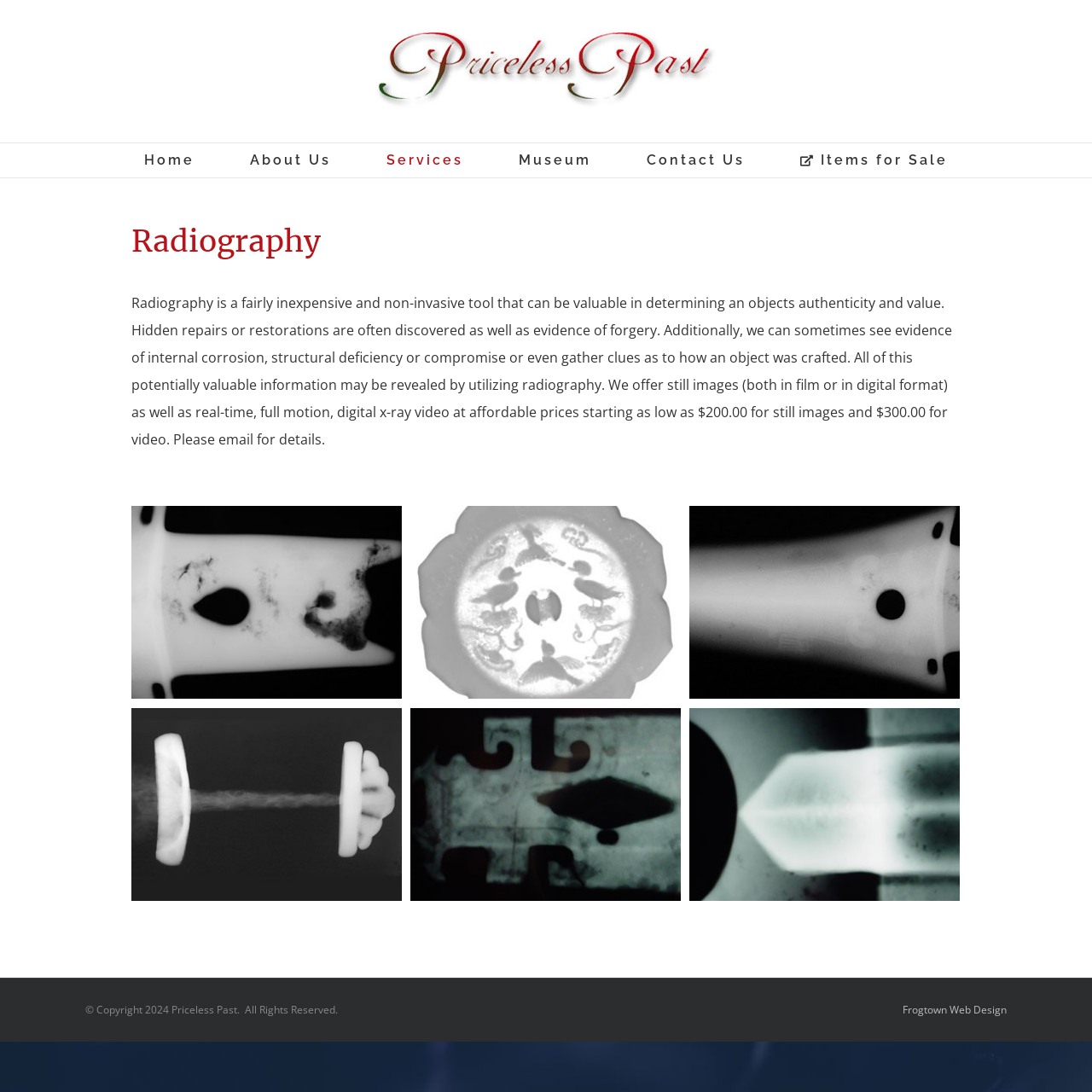Locate the bounding box coordinates of the clickable area needed to fulfill the instruction: "Visit the 'Frogtown Web Design' website".

[0.827, 0.918, 0.922, 0.931]